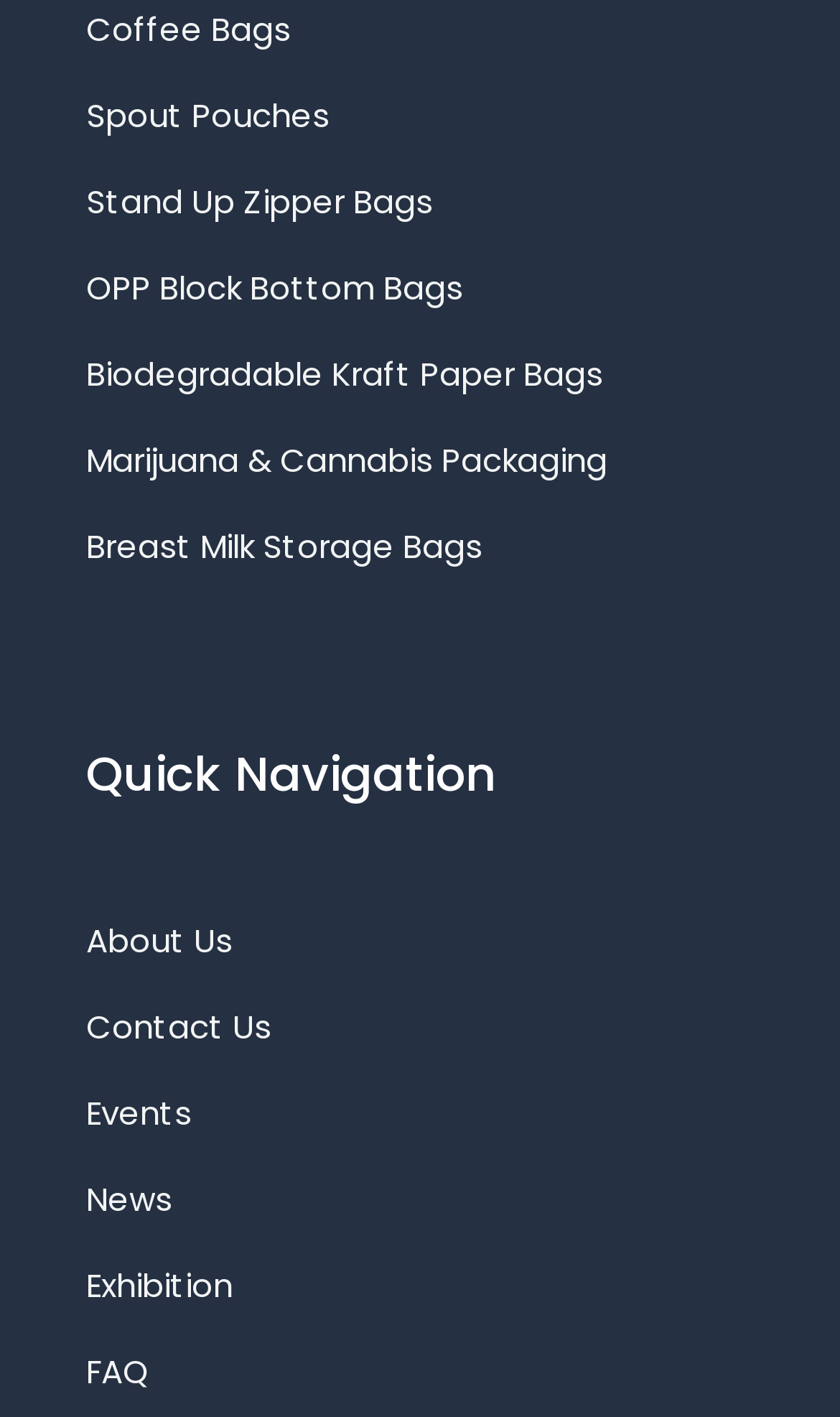Please reply with a single word or brief phrase to the question: 
How many links are there in the Quick Navigation section?

6